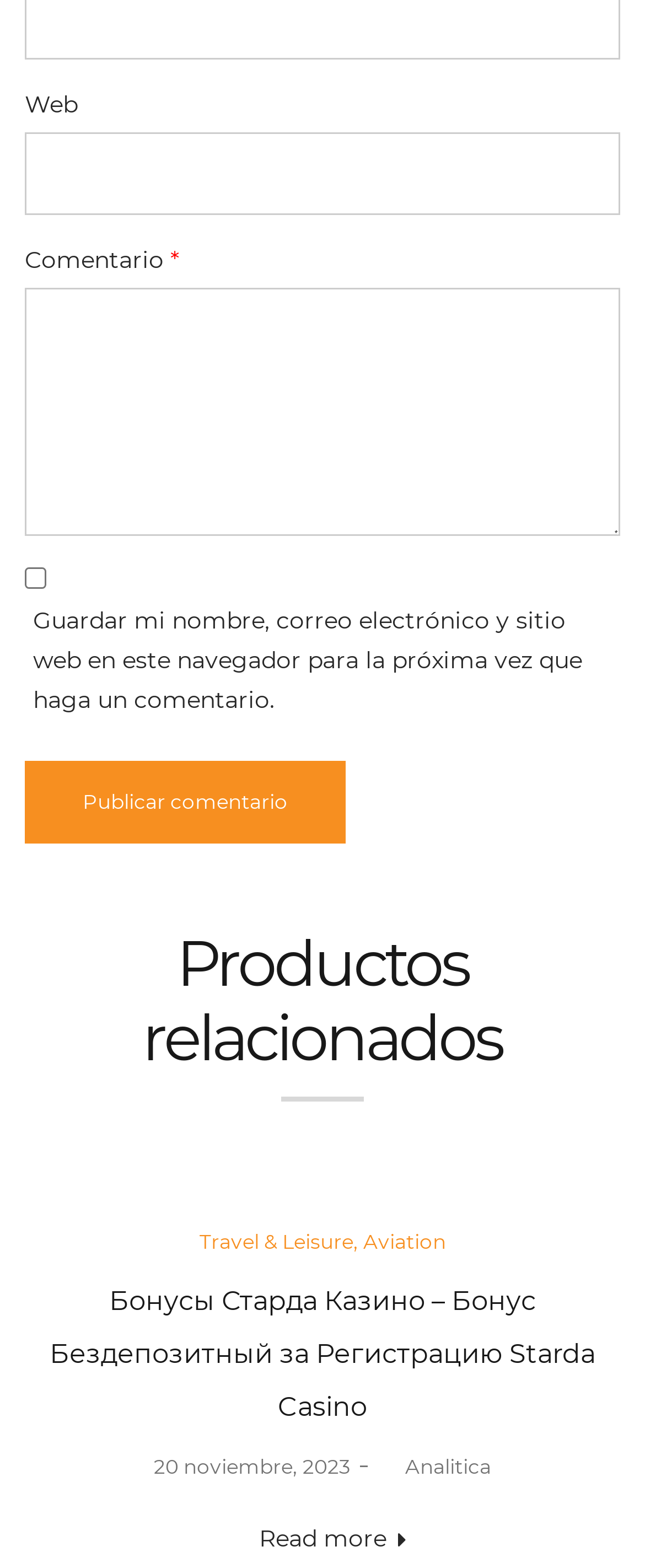Could you highlight the region that needs to be clicked to execute the instruction: "Enter web"?

[0.038, 0.084, 0.962, 0.137]